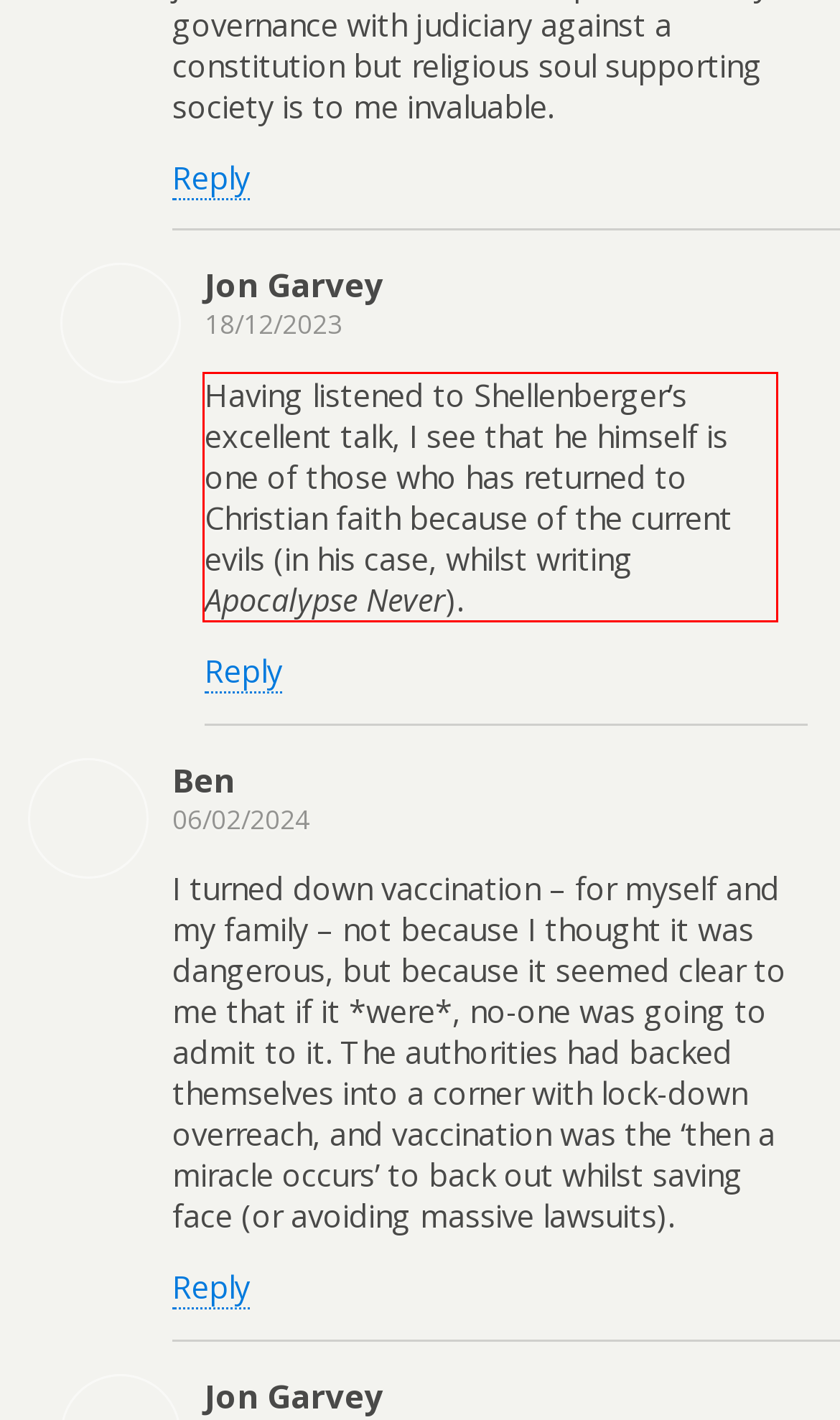Please analyze the provided webpage screenshot and perform OCR to extract the text content from the red rectangle bounding box.

Having listened to Shellenberger’s excellent talk, I see that he himself is one of those who has returned to Christian faith because of the current evils (in his case, whilst writing Apocalypse Never).